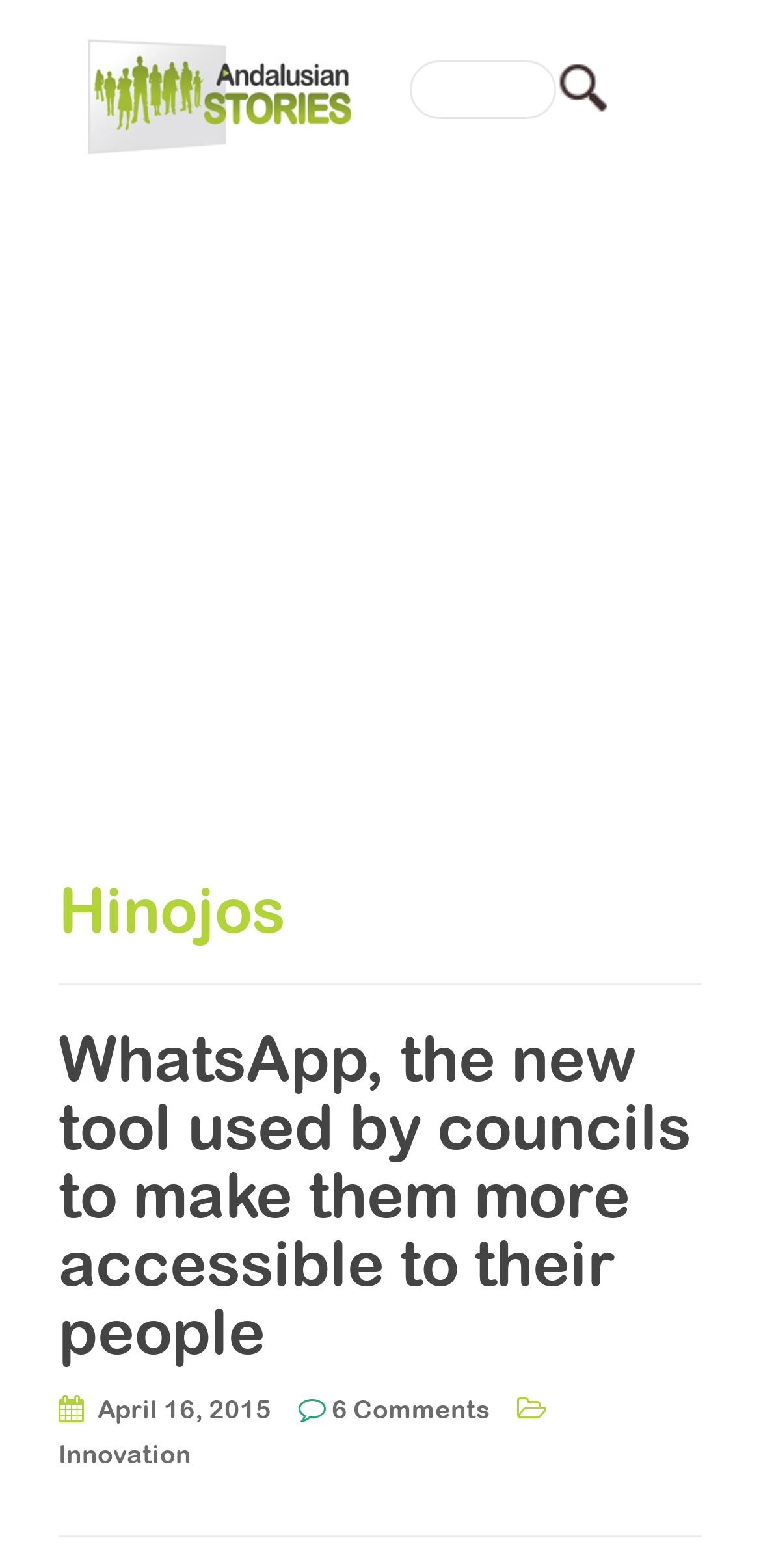Respond with a single word or short phrase to the following question: 
When was the first news article published?

April 16, 2015